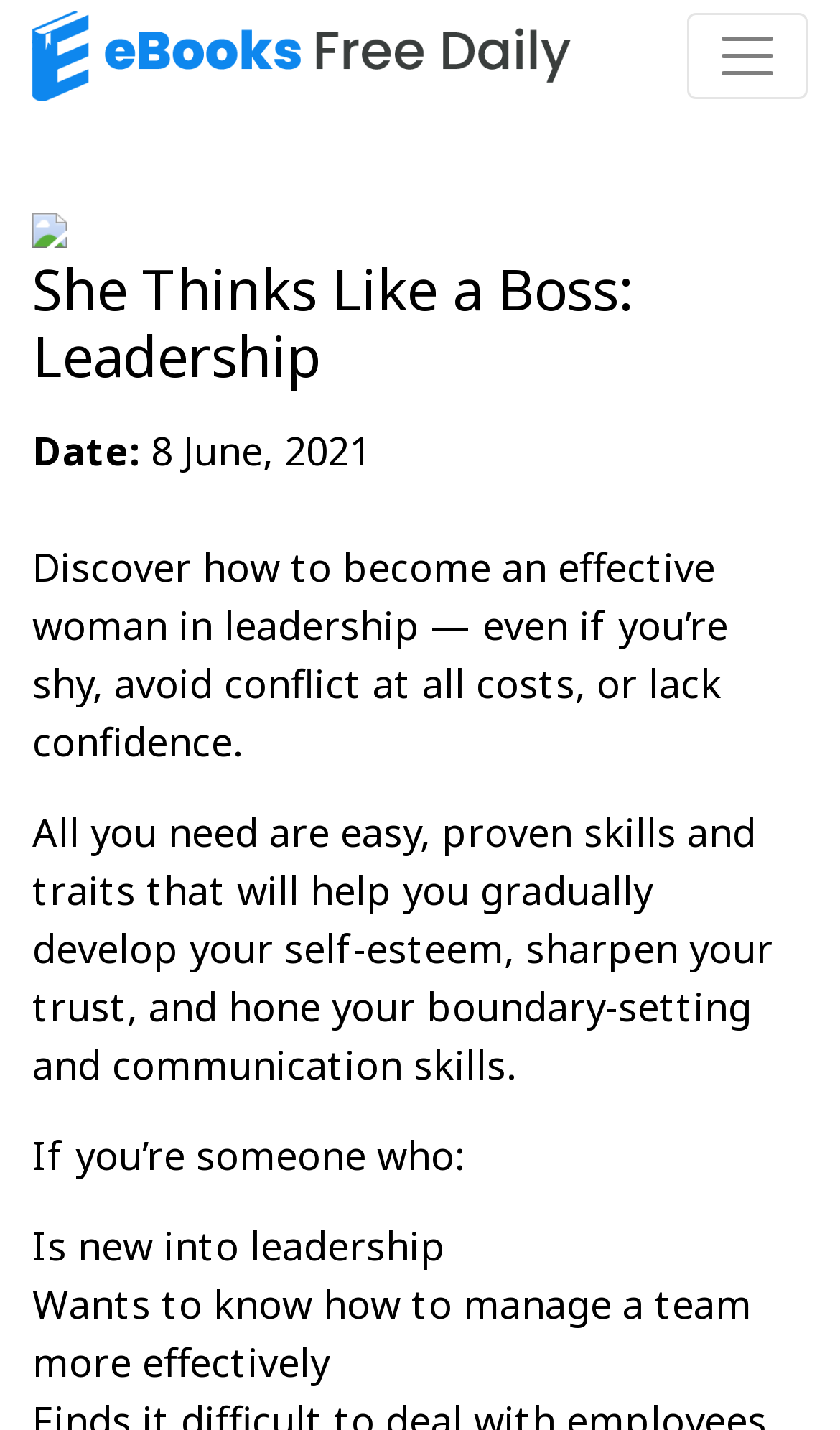Who is the target audience of the ebook?
Please respond to the question with a detailed and well-explained answer.

The target audience of the ebook can be inferred from the descriptive text, which mentions that the ebook is for someone who is new into leadership or wants to know how to manage a team more effectively.